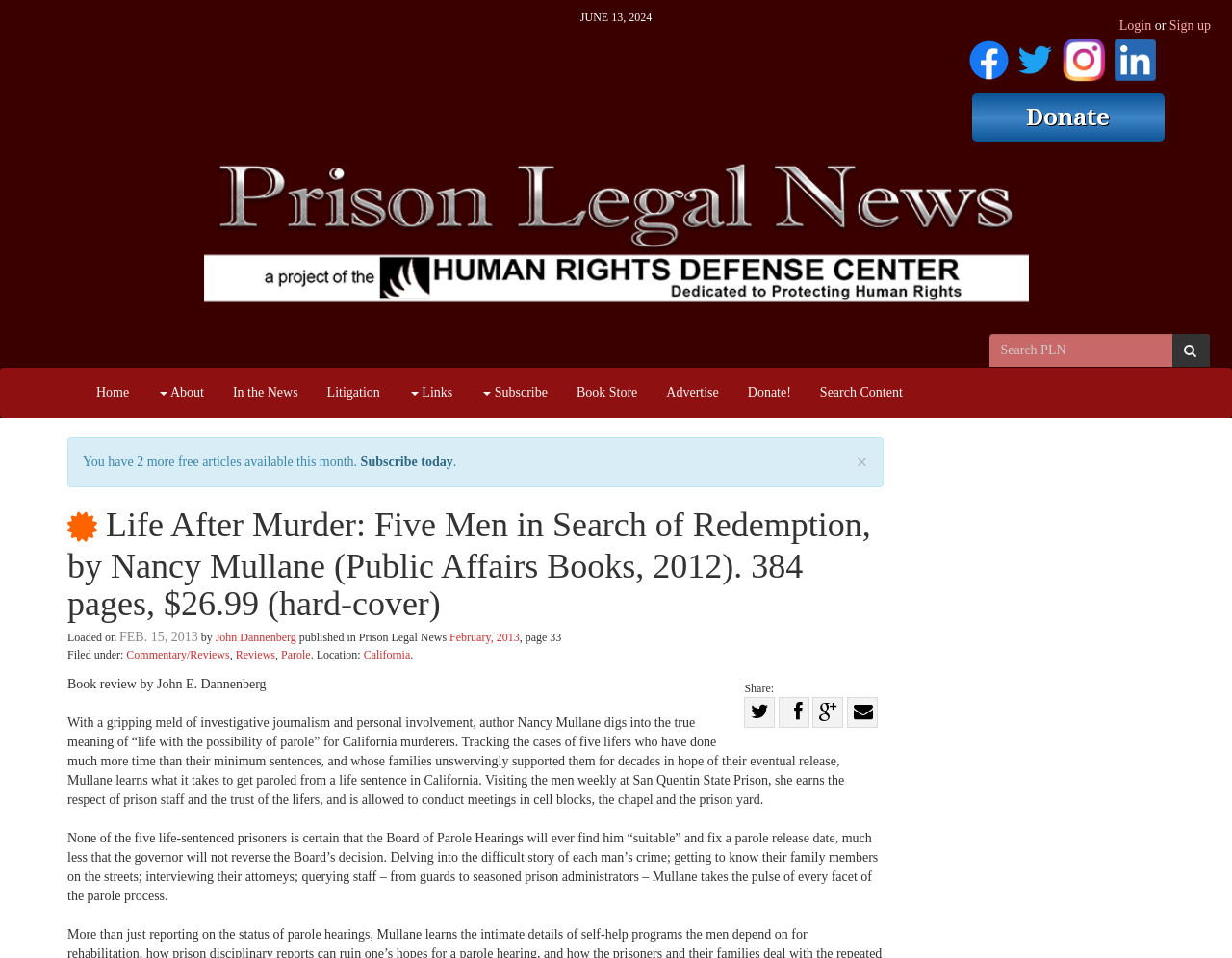Analyze the image and deliver a detailed answer to the question: How many pages does the book have?

The book 'Life After Murder: Five Men in Search of Redemption, by Nancy Mullane (Public Affairs Books, 2012). 384 pages, $26.99 (hard-cover)' has 384 pages as indicated in the heading of the webpage.